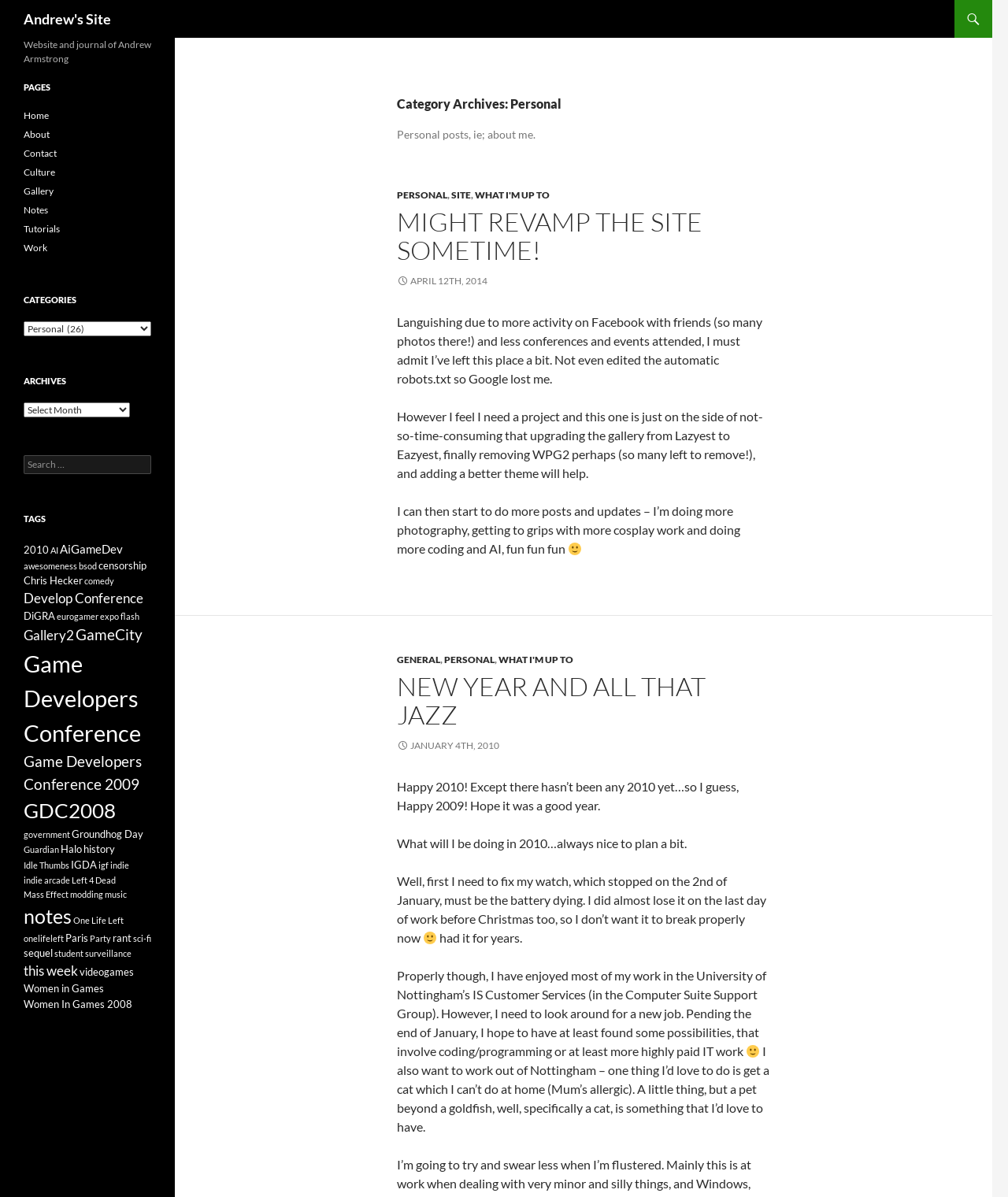Please determine the bounding box coordinates of the element's region to click for the following instruction: "Search for something".

[0.023, 0.38, 0.15, 0.396]